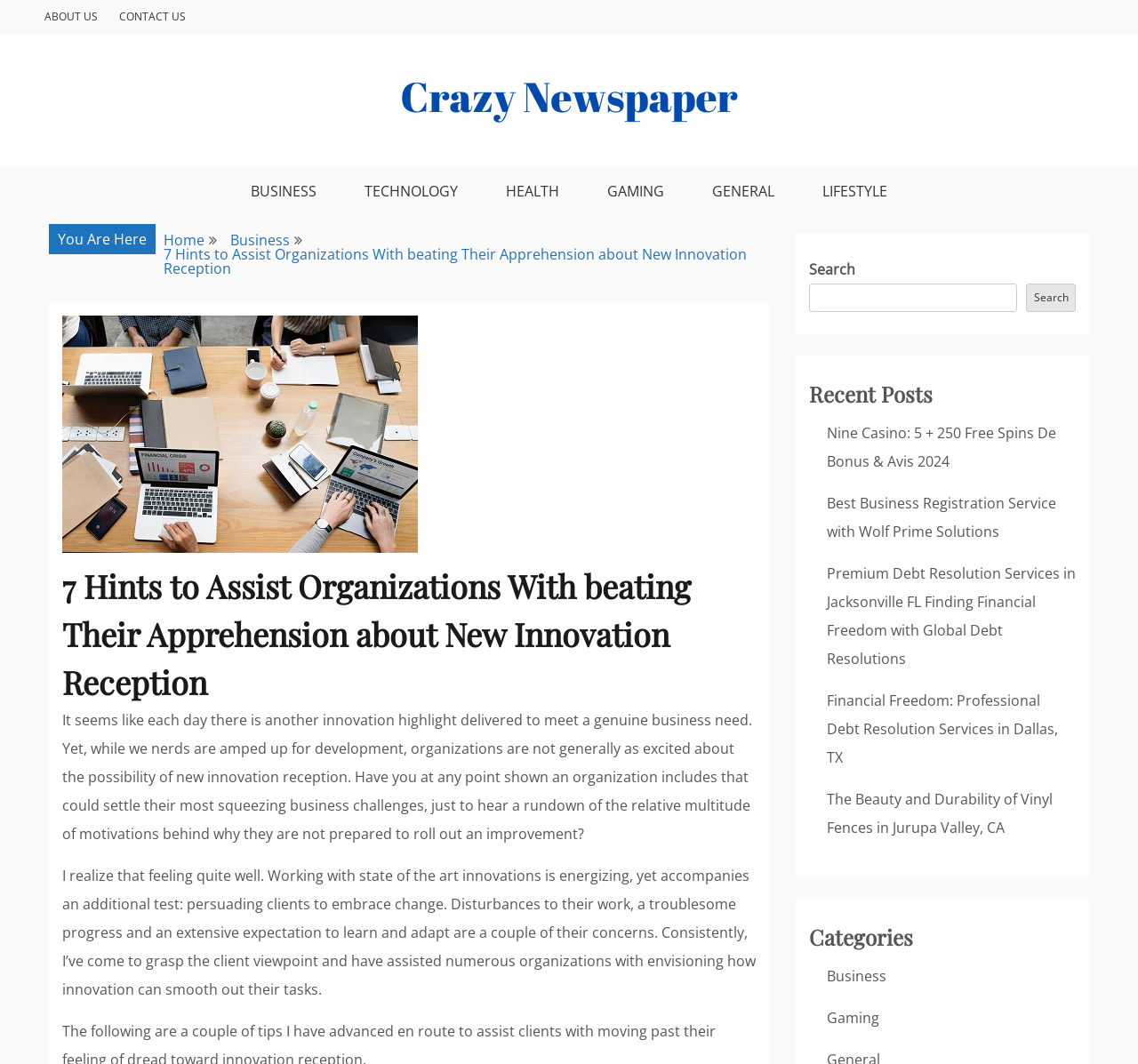Elaborate on the information and visuals displayed on the webpage.

The webpage is a news article page from "Crazy Newspaper" with a focus on business and technology. At the top, there are links to "ABOUT US", "CONTACT US", and the newspaper's logo, which is an image. Below the logo, there is a tagline "All about the news". 

To the right of the logo, there are several links to different categories, including "BUSINESS", "TECHNOLOGY", "HEALTH", "GAMING", "GENERAL", and "LIFESTYLE". Below these links, there is a breadcrumb navigation menu showing the current page's location, with links to "Home" and "Business".

The main content of the page is an article titled "7 Hints to Assist Organizations With beating Their Apprehension about New Innovation Reception". The article has two paragraphs of text, discussing the challenges of adopting new innovations in business. 

On the right side of the page, there is a search bar with a search button. Below the search bar, there is a section titled "Recent Posts" with five links to recent news articles. These articles have titles such as "Nine Casino: 5 + 250 Free Spins De Bonus & Avis 2024" and "Financial Freedom: Professional Debt Resolution Services in Dallas, TX". 

Further down, there is a section titled "Categories" with links to "Business" and "Gaming" categories.